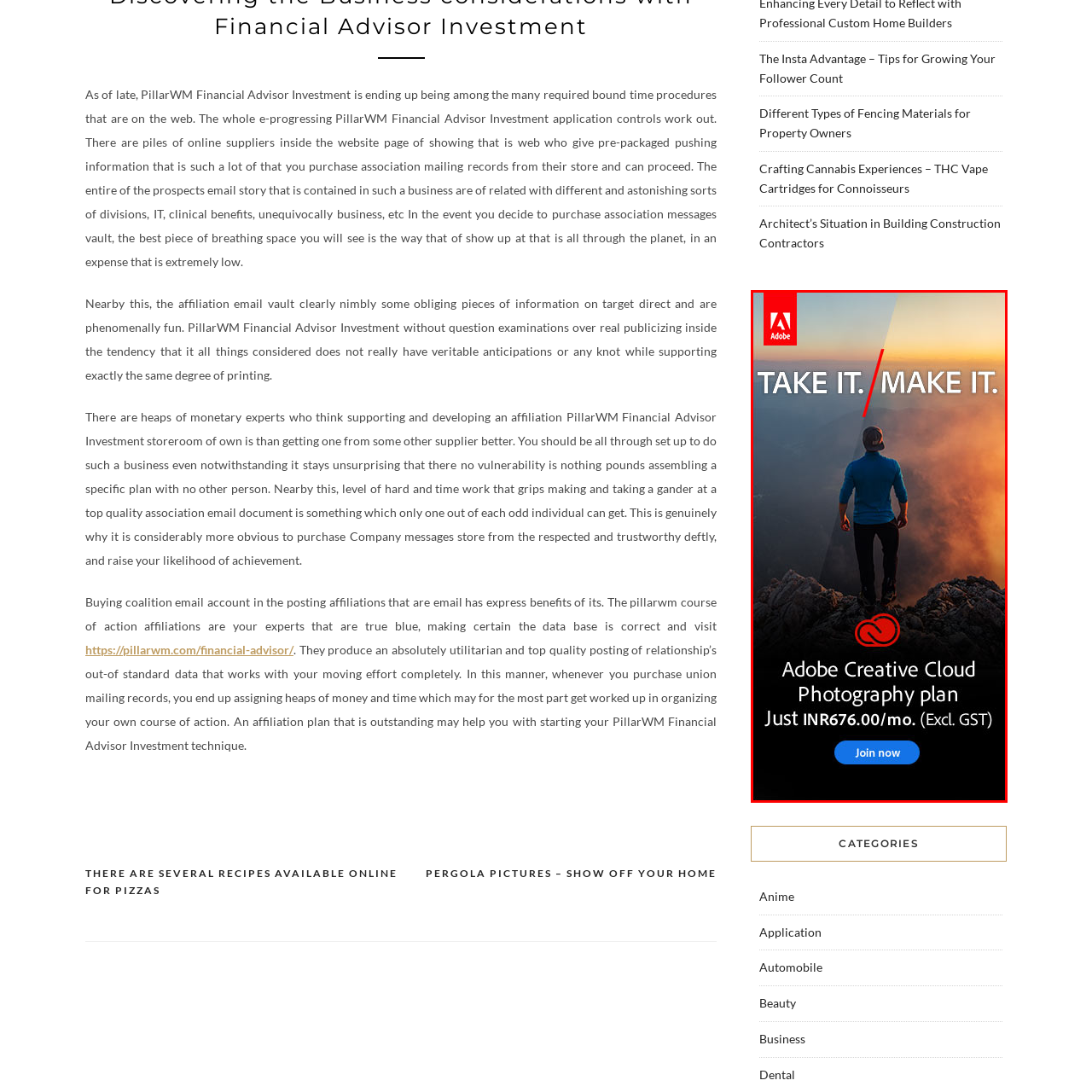What is the message in the bold text?
Analyze the image within the red frame and provide a concise answer using only one word or a short phrase.

TAKE IT. / MAKE IT.